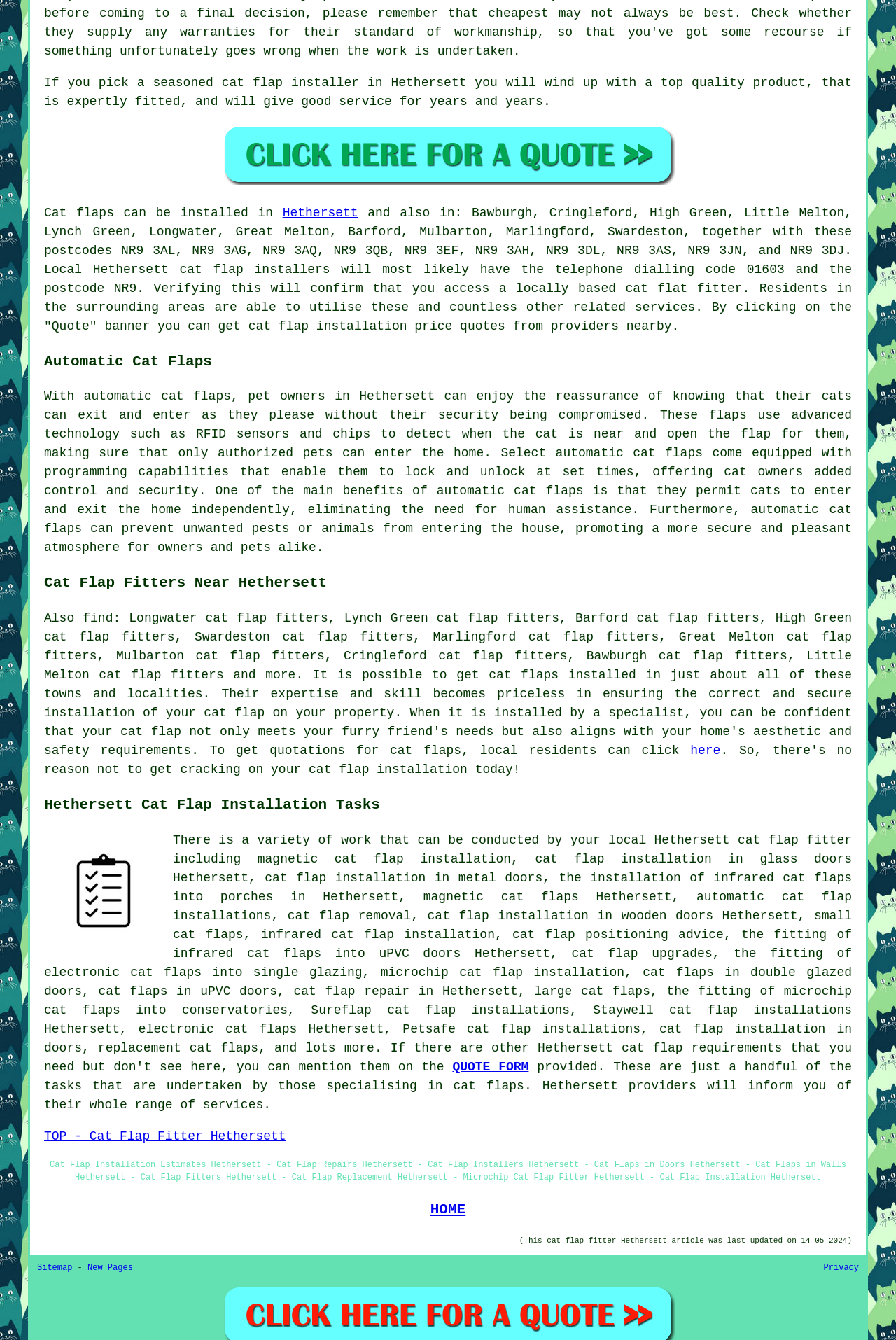Specify the bounding box coordinates of the area that needs to be clicked to achieve the following instruction: "Get cat flap installation price quotes from providers nearby".

[0.277, 0.238, 0.454, 0.248]